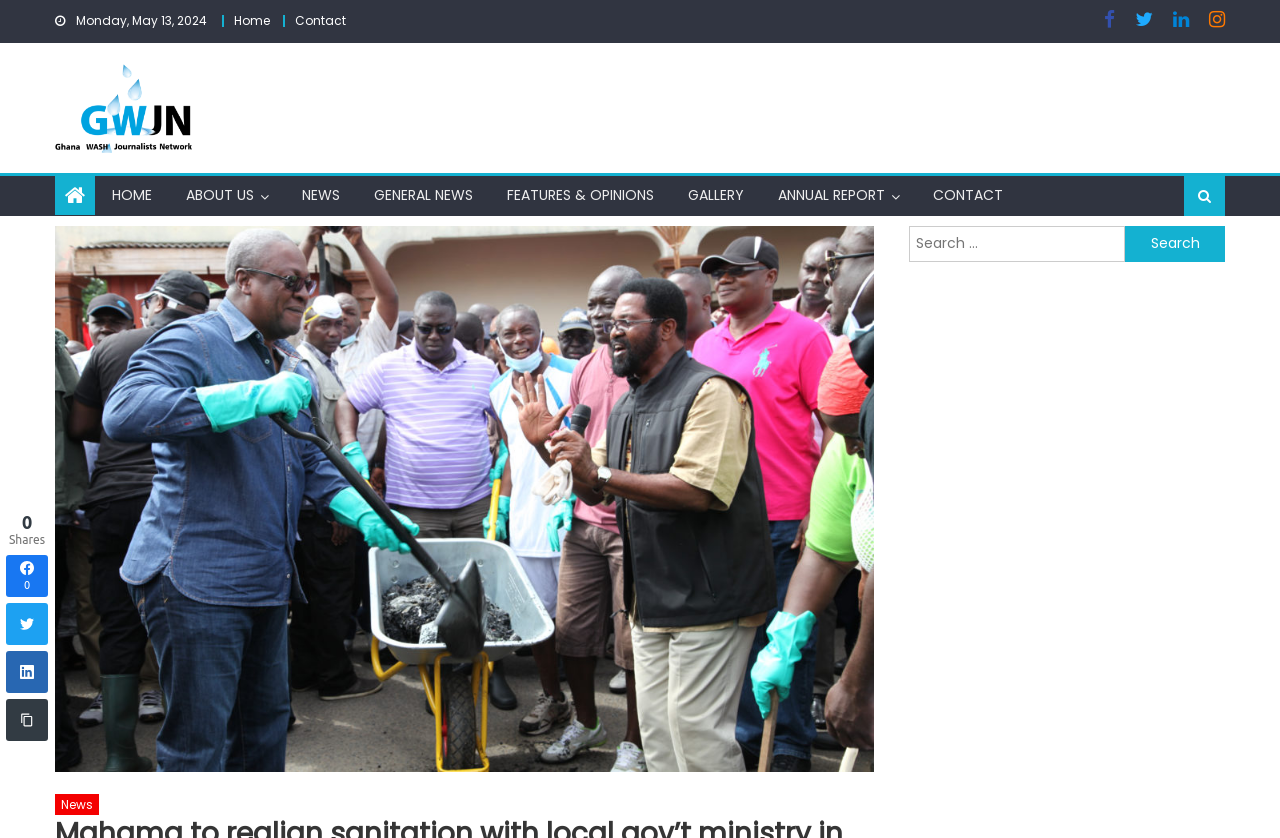How many social media platforms are listed at the bottom of the webpage?
Carefully analyze the image and provide a thorough answer to the question.

I found the social media platforms by looking at the bottom of the webpage, where I saw a series of links and static text elements with the names 'Facebook', 'Twitter', 'LinkedIn', and 'Instagram'.